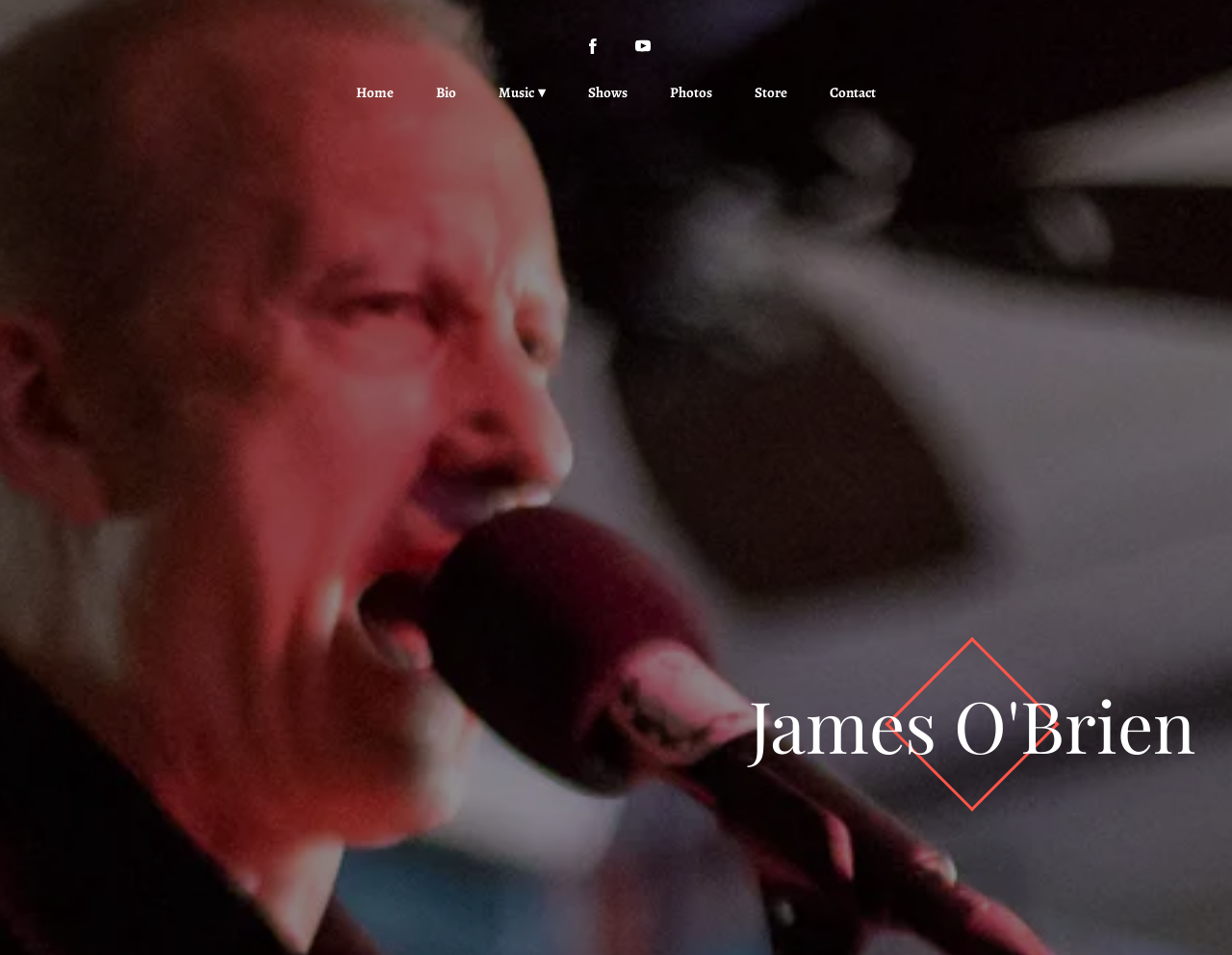Please locate the bounding box coordinates for the element that should be clicked to achieve the following instruction: "view James O'Brien's bio". Ensure the coordinates are given as four float numbers between 0 and 1, i.e., [left, top, right, bottom].

[0.352, 0.081, 0.372, 0.114]